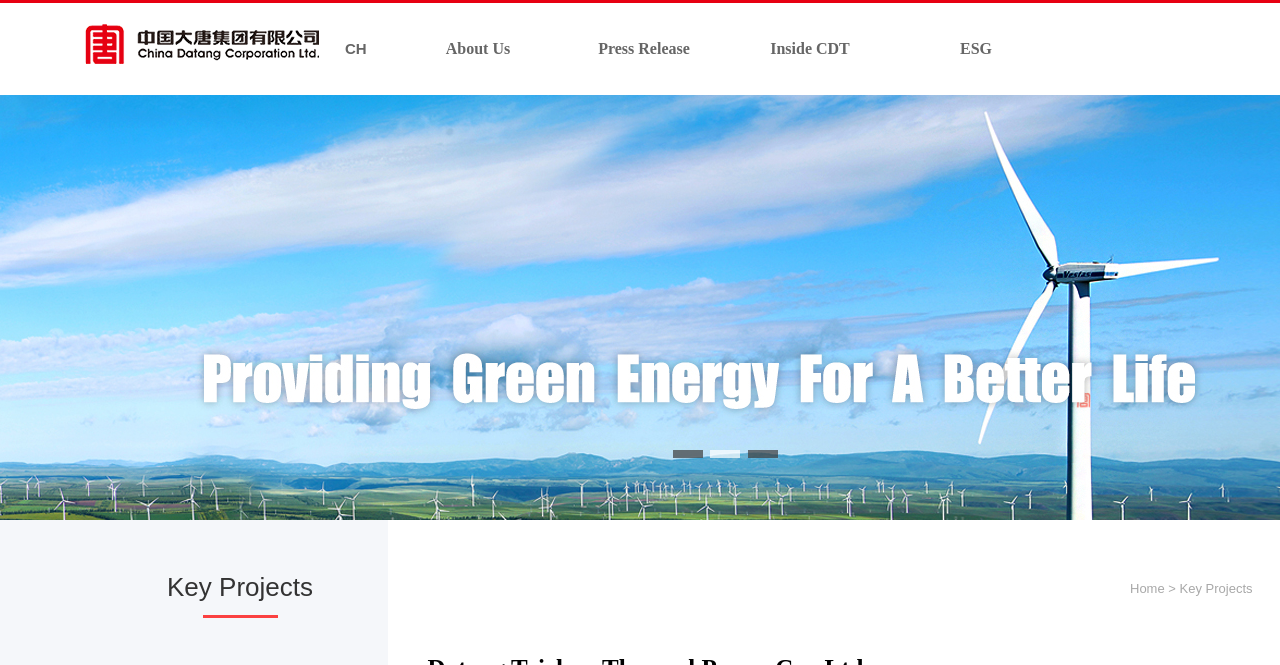Give a one-word or one-phrase response to the question: 
What is the category of the 'Key Projects' link?

Projects